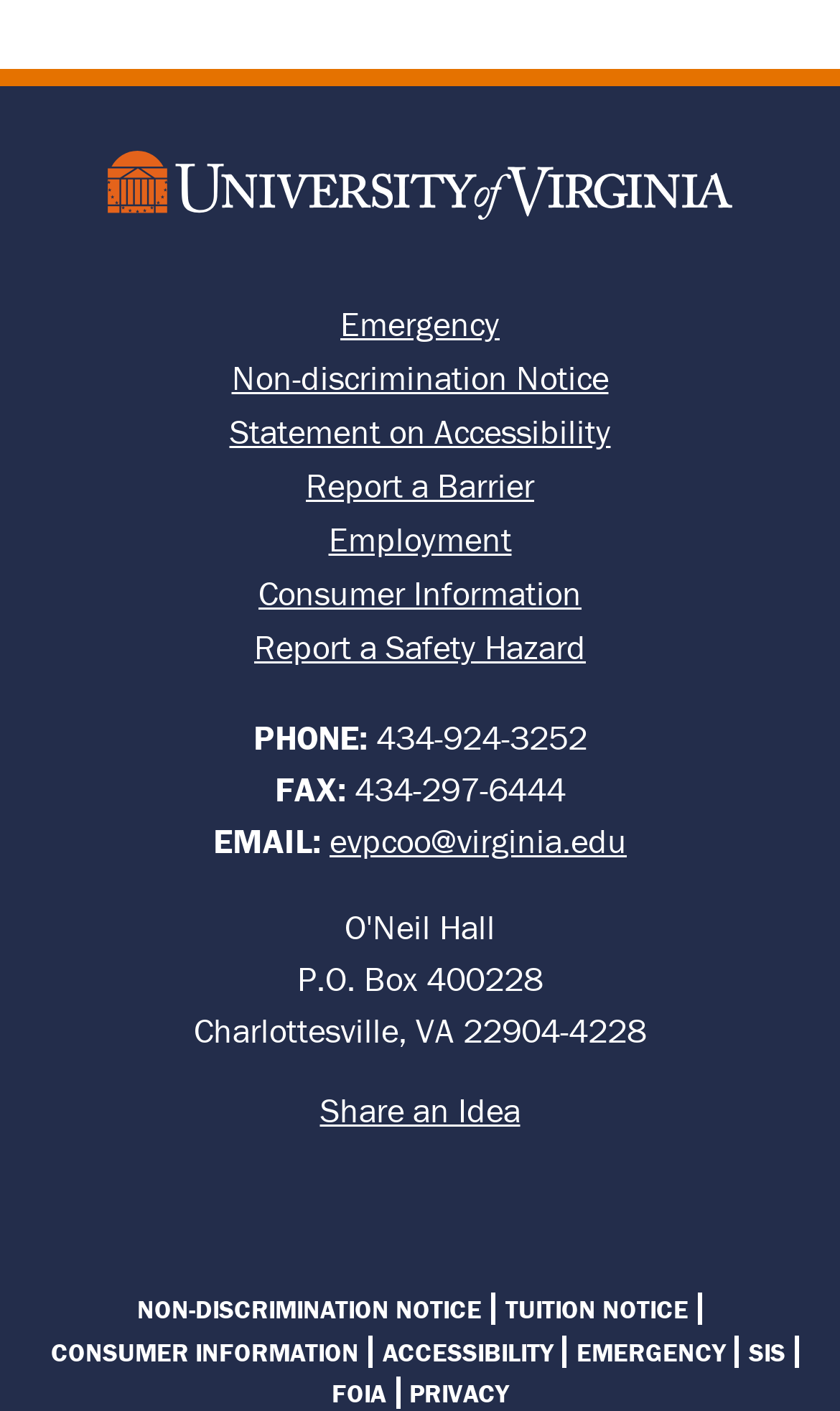Identify the bounding box coordinates of the clickable region to carry out the given instruction: "Share an Idea".

[0.381, 0.771, 0.619, 0.802]